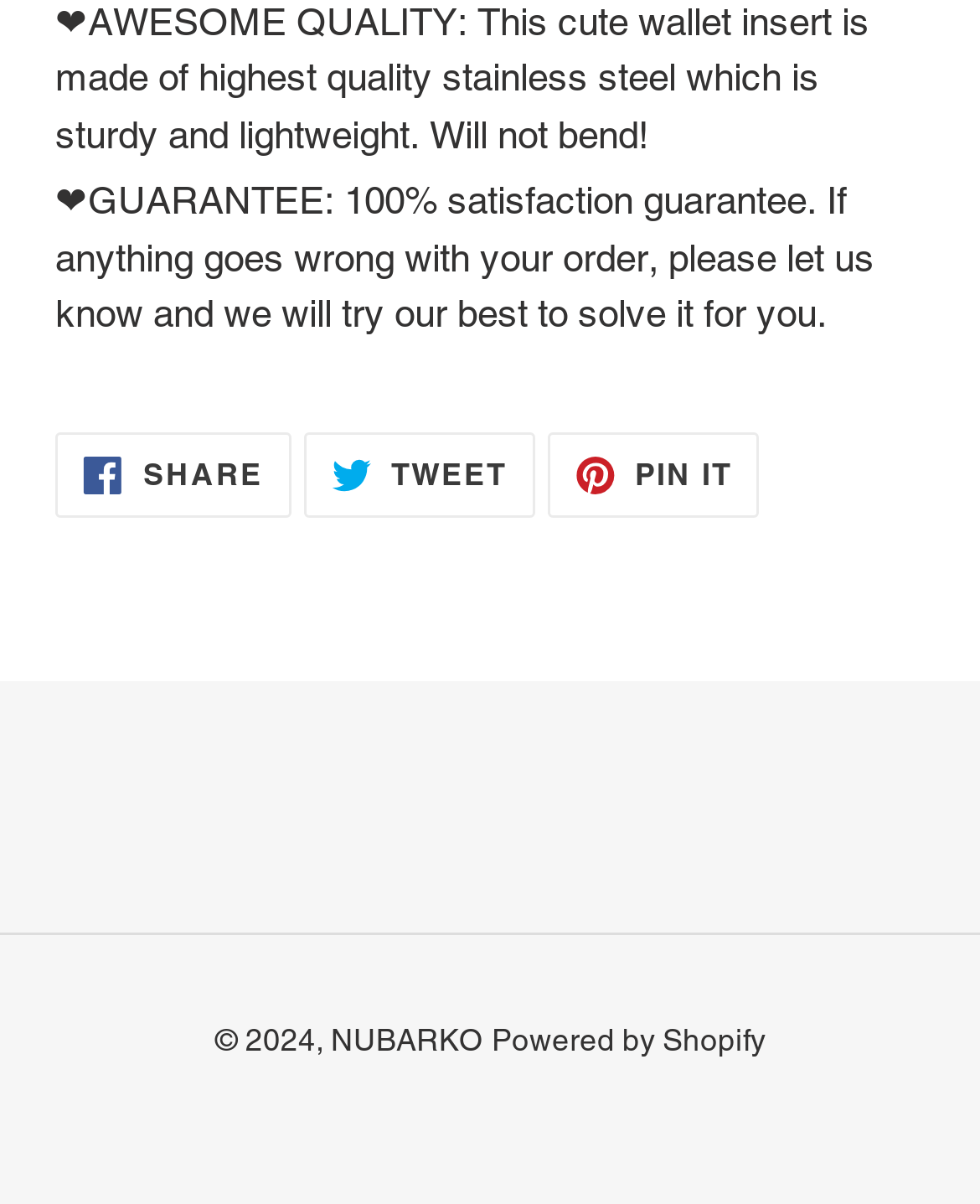Respond concisely with one word or phrase to the following query:
How many social media sharing options are available?

3